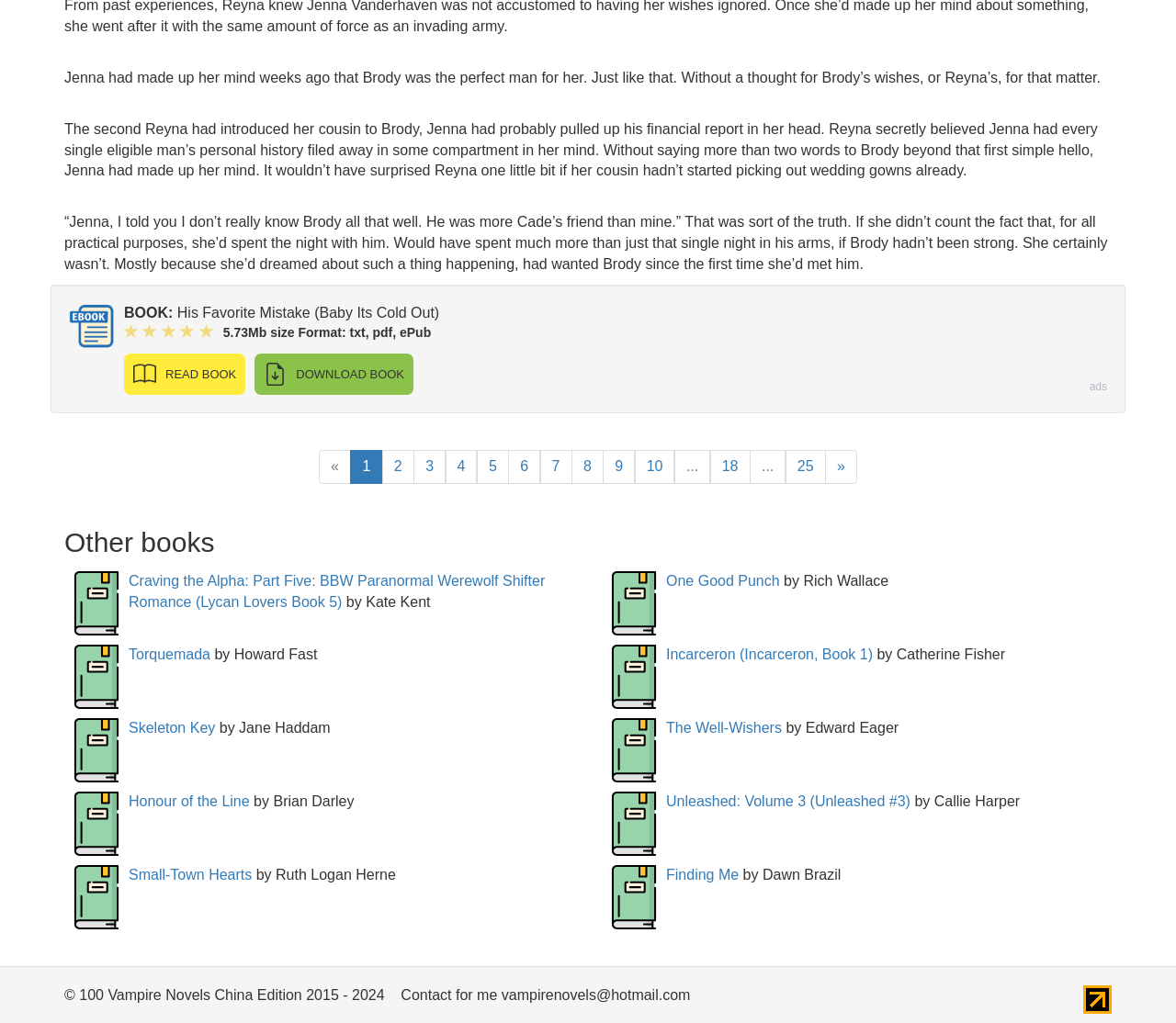Refer to the image and provide an in-depth answer to the question: 
How many other book recommendations are there?

The number of other book recommendations is obtained by counting the number of link elements with book titles, which are located below the 'Other books' heading. There are 8 such link elements.